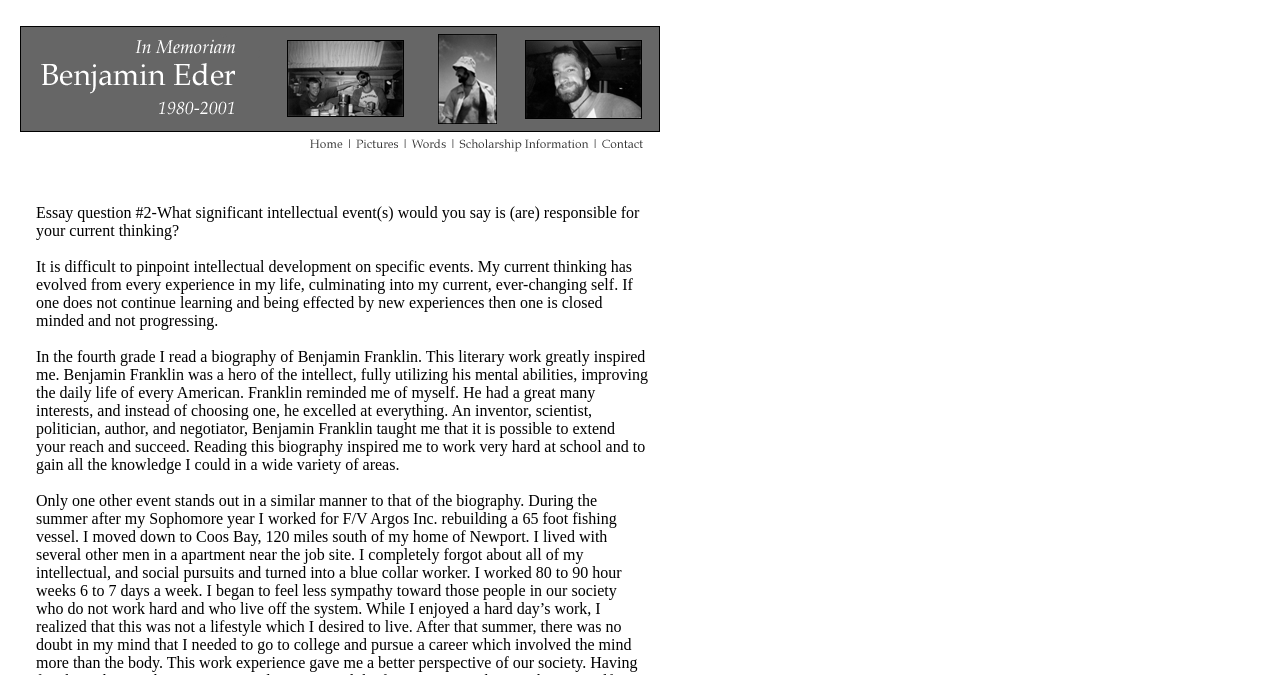Using the details in the image, give a detailed response to the question below:
What is the author's self-comparison?

The author compares themselves to Benjamin Franklin, stating that Franklin reminded them of themselves because they both have many interests and excel in multiple areas.